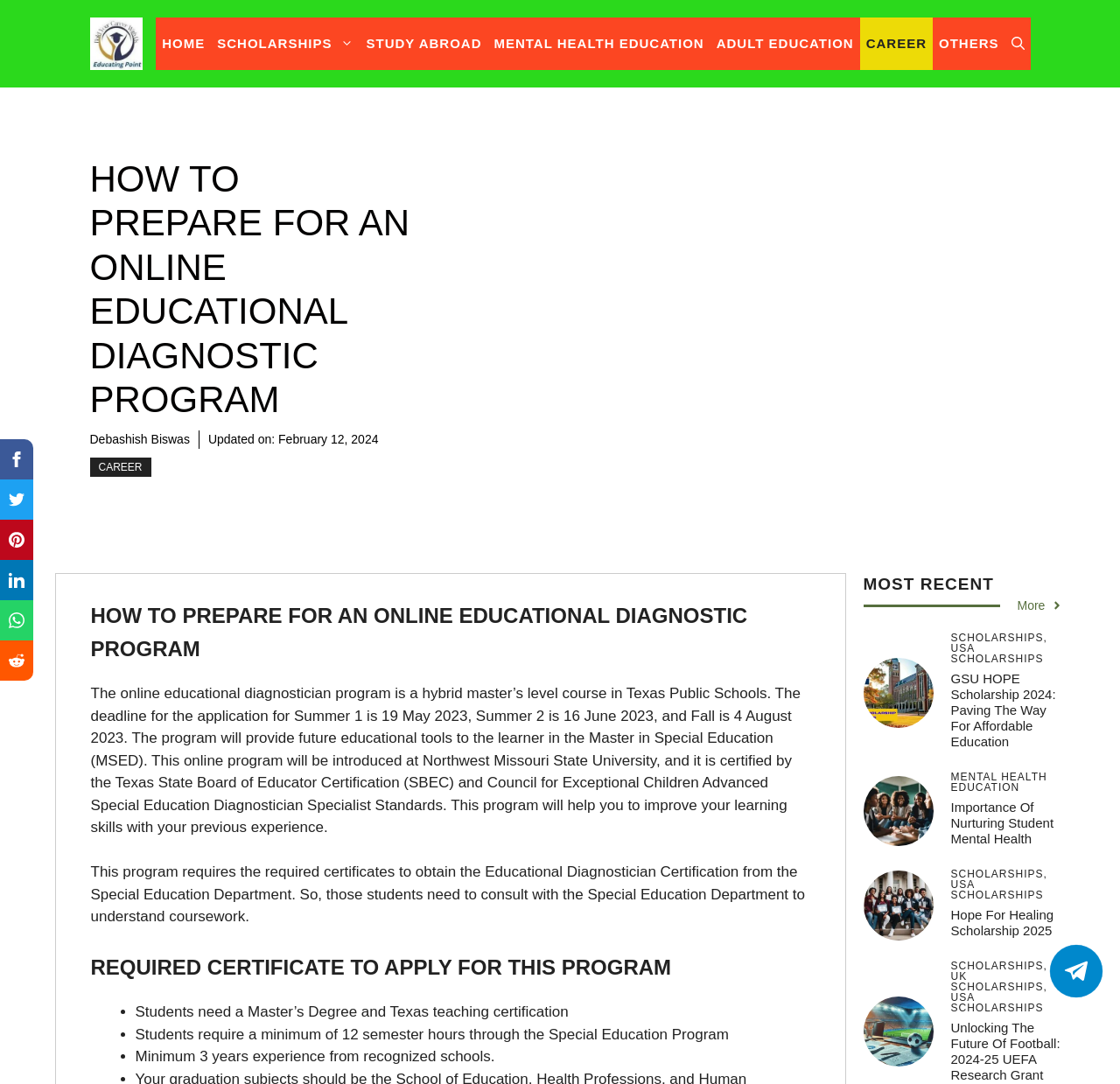From the webpage screenshot, predict the bounding box coordinates (top-left x, top-left y, bottom-right x, bottom-right y) for the UI element described here: Contact Us

None